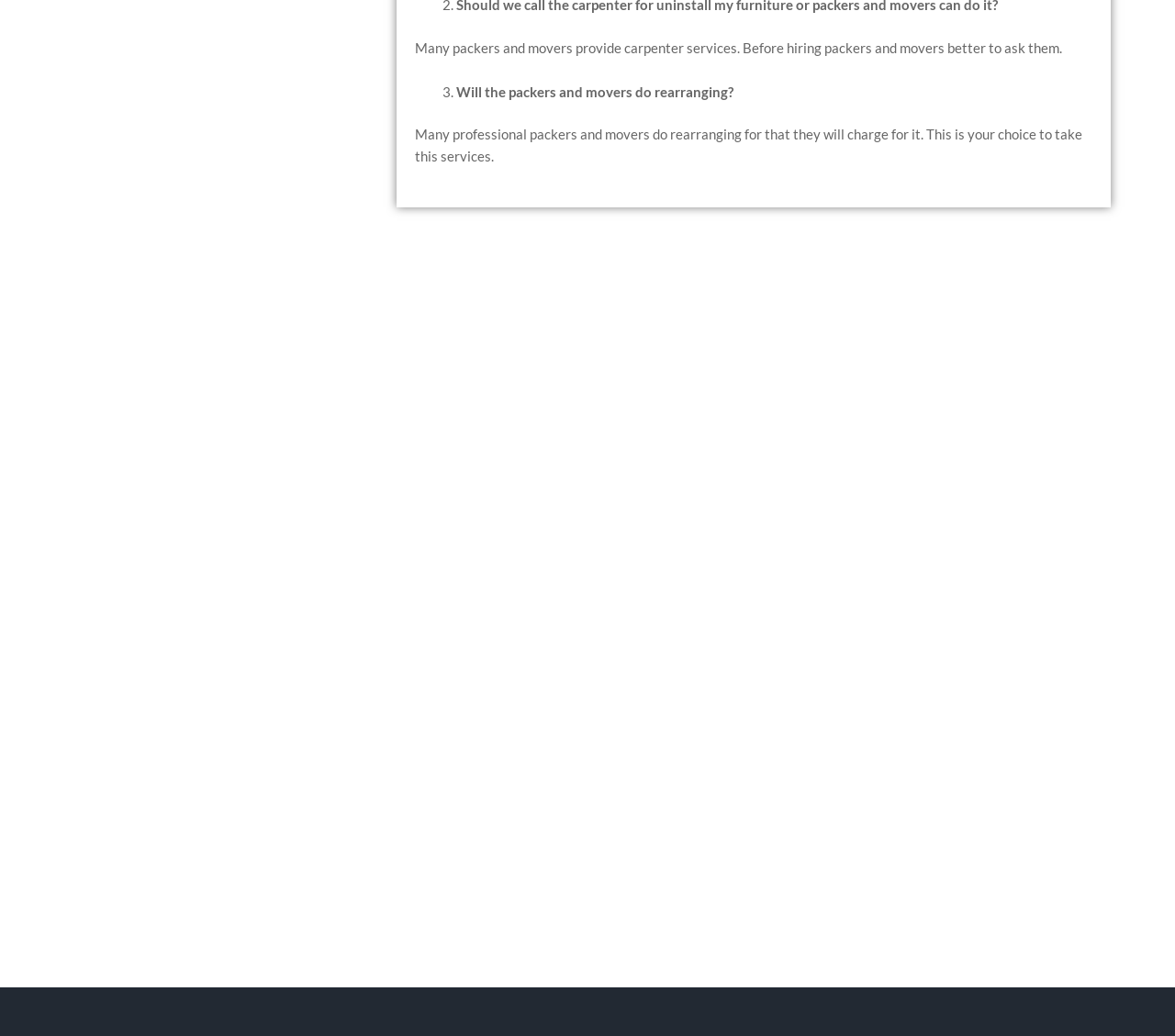Please identify the bounding box coordinates of where to click in order to follow the instruction: "Learn about Jai Mata Di Packers and Movers".

[0.164, 0.973, 0.333, 0.989]